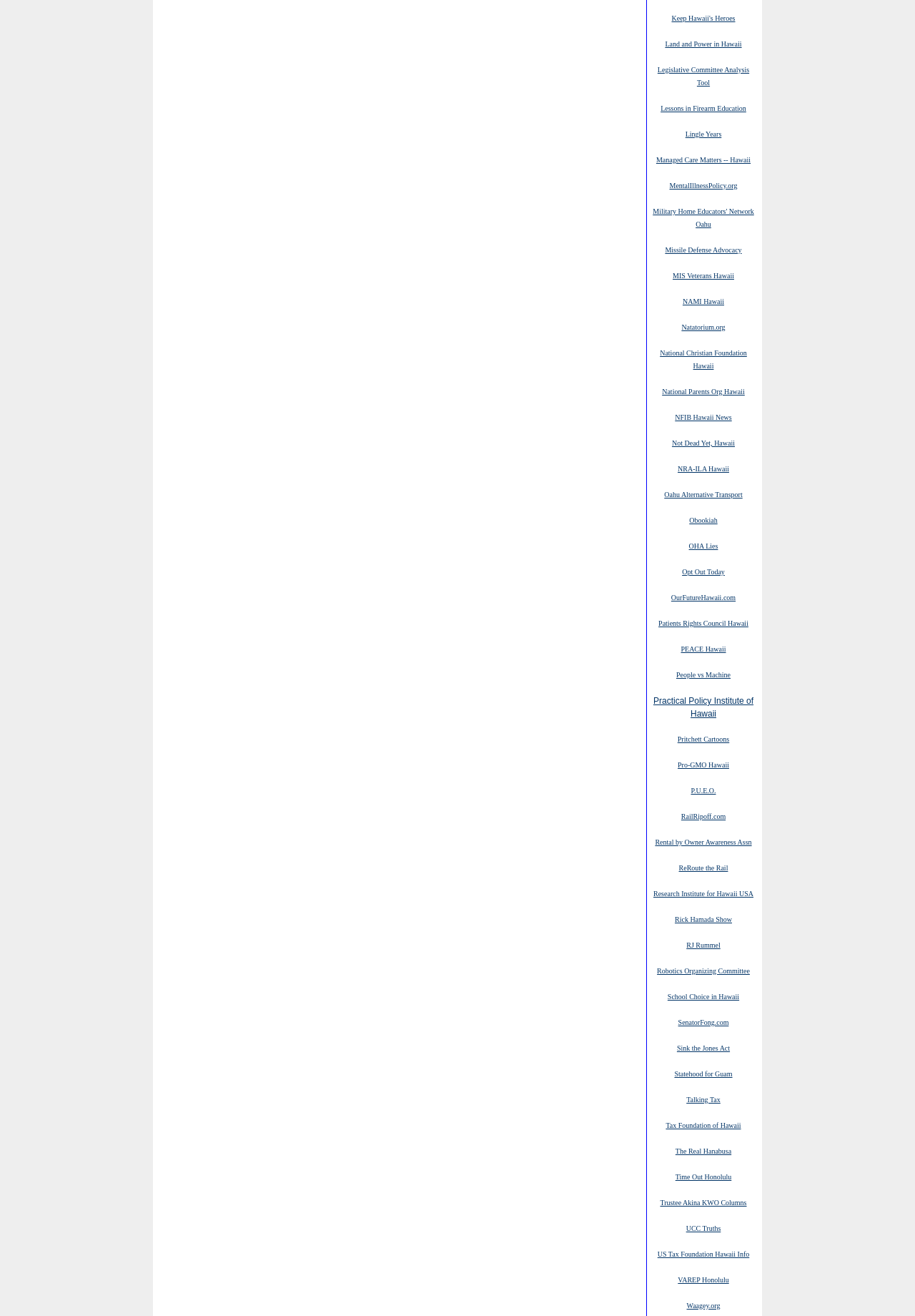Kindly determine the bounding box coordinates for the clickable area to achieve the given instruction: "Click on 'Toxic Metals Contamination'".

None